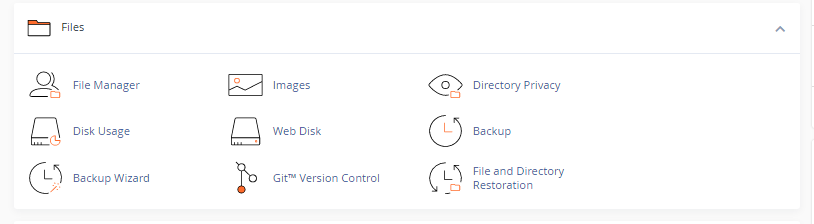Break down the image and describe each part extensively.

The image illustrates the "Files" section of the cPanel dashboard, showcasing essential file management features available to users. This section includes various tools such as the File Manager, which allows for easy file uploads and organization; Disk Usage, to monitor storage; and the Backup Wizard, facilitating efficient website backups. Additional features presented are Directory Privacy, enabling users to control access levels, and File and Directory Restoration, which helps recover lost files. Each feature is represented by intuitive icons, organized neatly for user-friendly navigation.